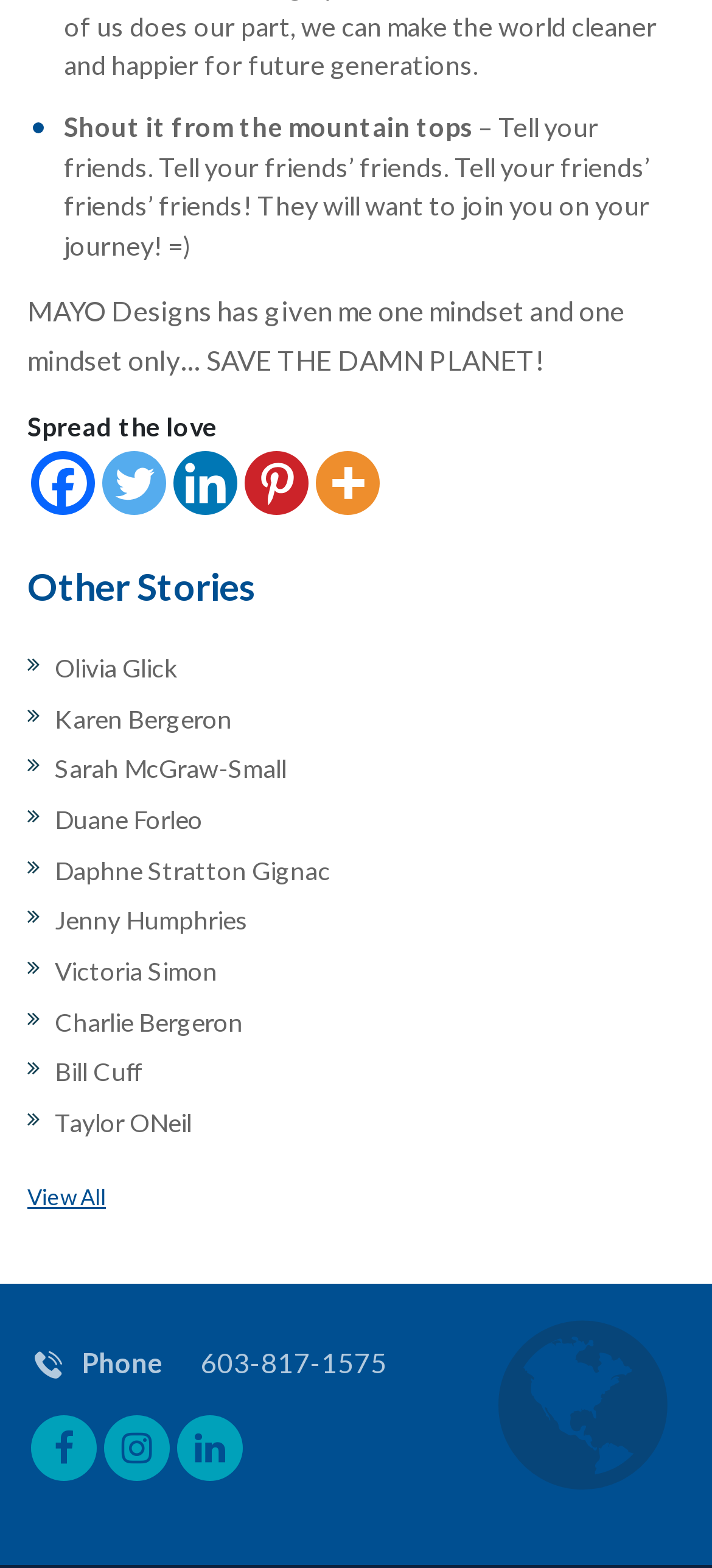Show the bounding box coordinates of the element that should be clicked to complete the task: "Read Olivia Glick's story".

[0.077, 0.416, 0.249, 0.435]